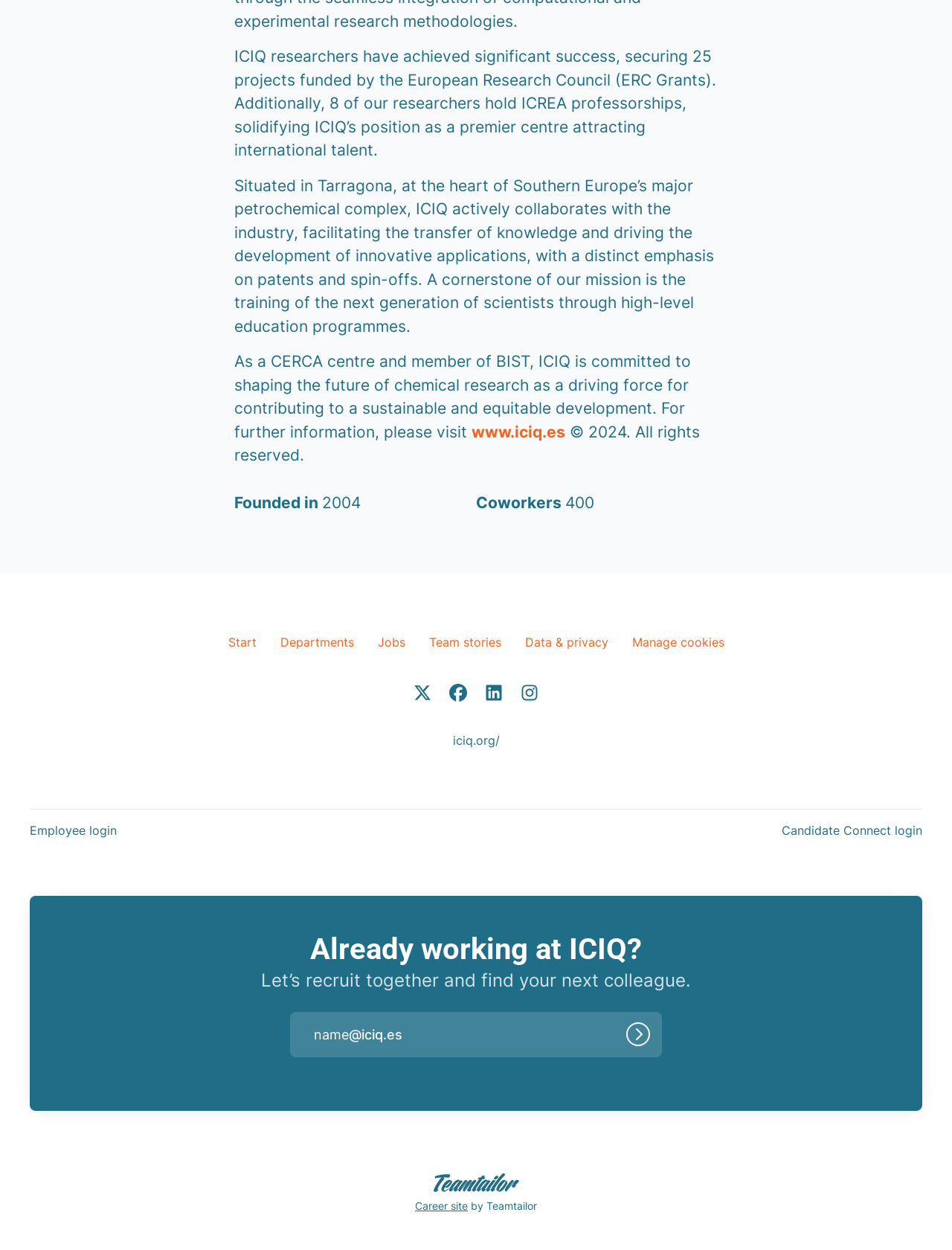Predict the bounding box coordinates of the area that should be clicked to accomplish the following instruction: "Log in". The bounding box coordinates should consist of four float numbers between 0 and 1, i.e., [left, top, right, bottom].

[0.652, 0.813, 0.689, 0.842]